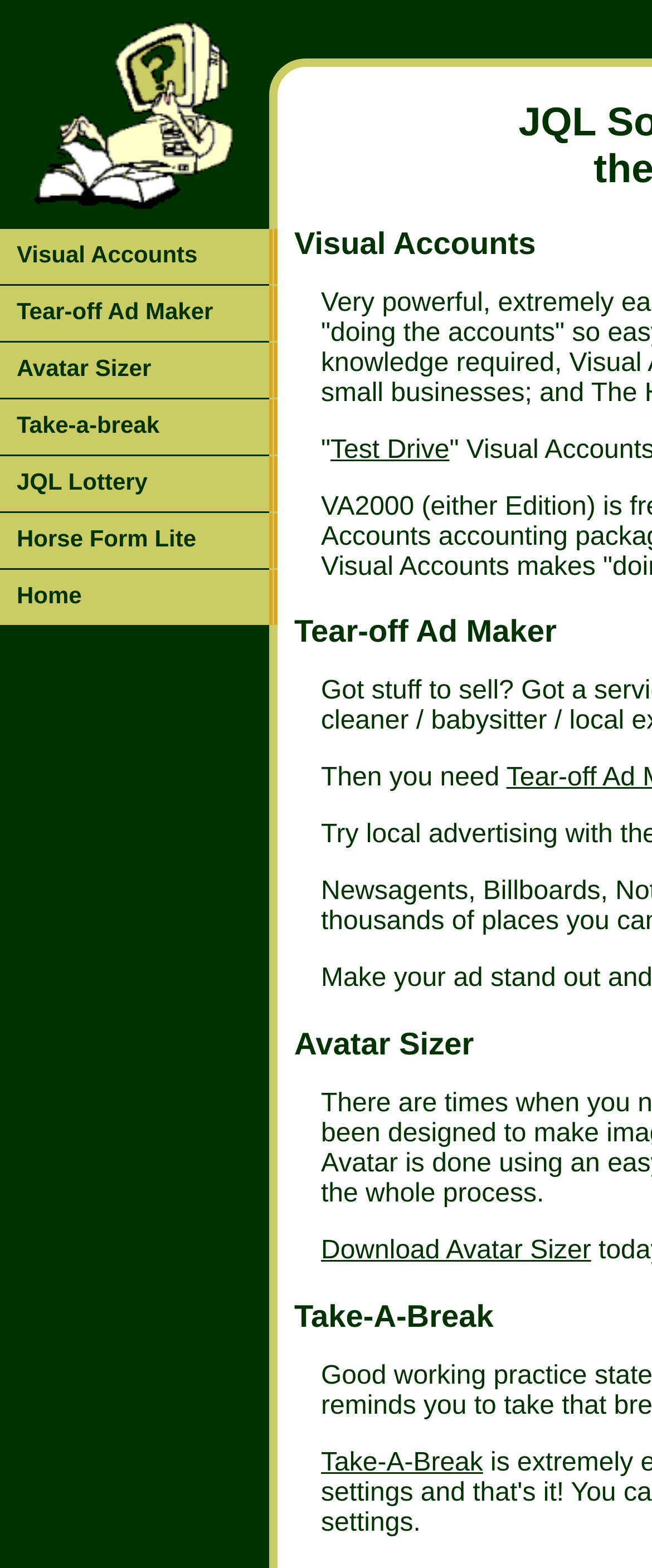Respond concisely with one word or phrase to the following query:
What is the name of the first link on the webpage?

Visual Accounts